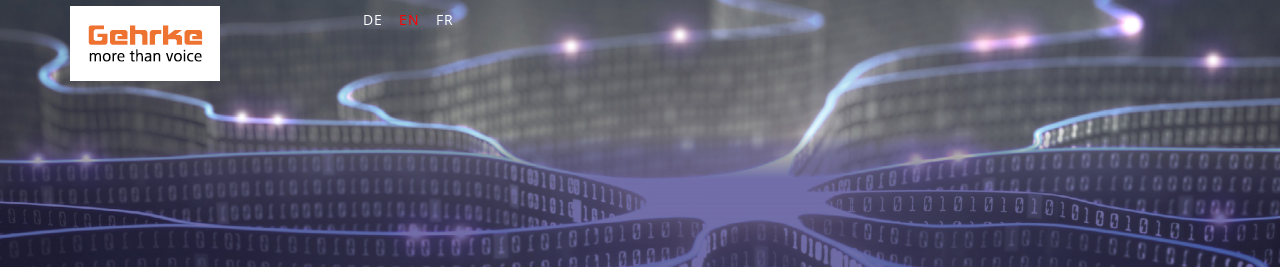Explain the image in detail, mentioning the main subjects and background elements.

The image features the logo of Gehrke prominently on the left side, accompanied by the tagline "more than voice." The background illustrates an intricate design of flowing digital lines interspersed with binary code, symbolizing advanced technology and connectivity. Soft light effects enhance the futuristic feel of the graphic, suggesting innovation in communication systems. In the upper right corner, multilingual options for navigating the website—DE (German), EN (English), and FR (French)—indicate the international reach of Gehrke’s offerings. This visual encapsulates the company's focus on blending traditional systems with cutting-edge technology to enhance user experience and security solutions.